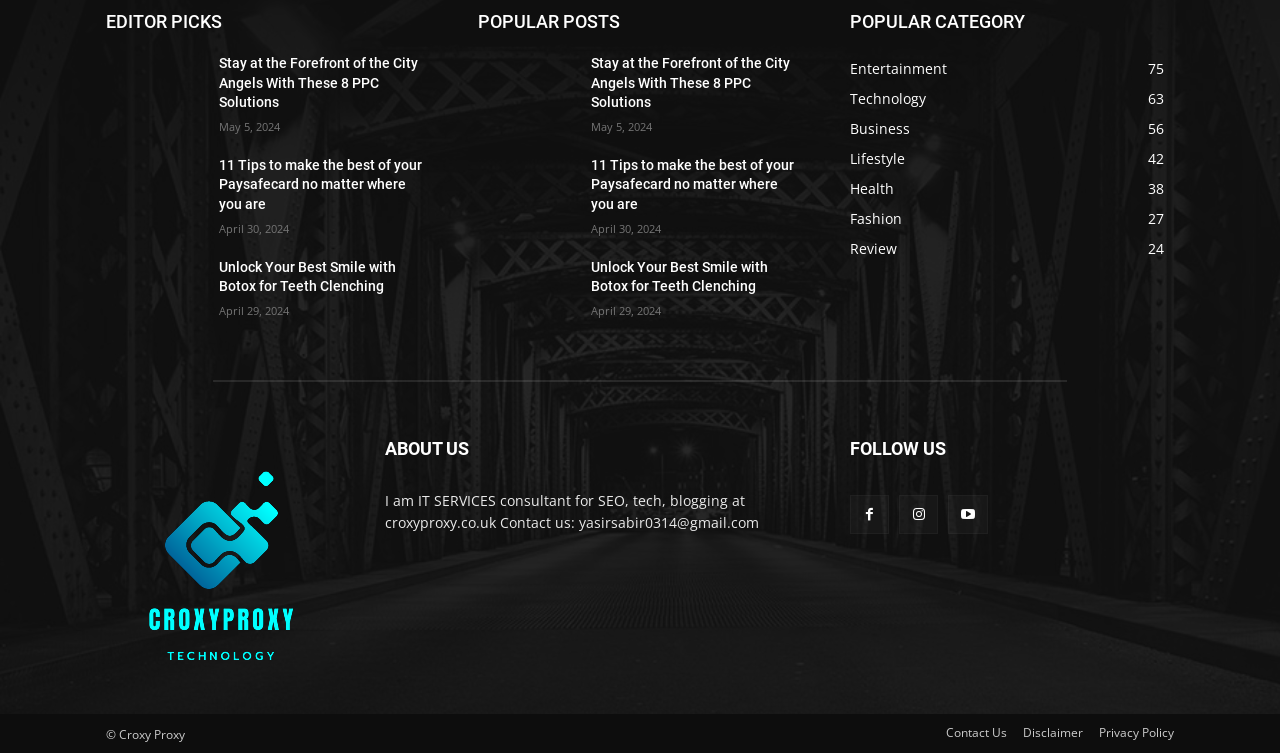Locate the bounding box of the UI element described by: "The Fog Of War Summary" in the given webpage screenshot.

None